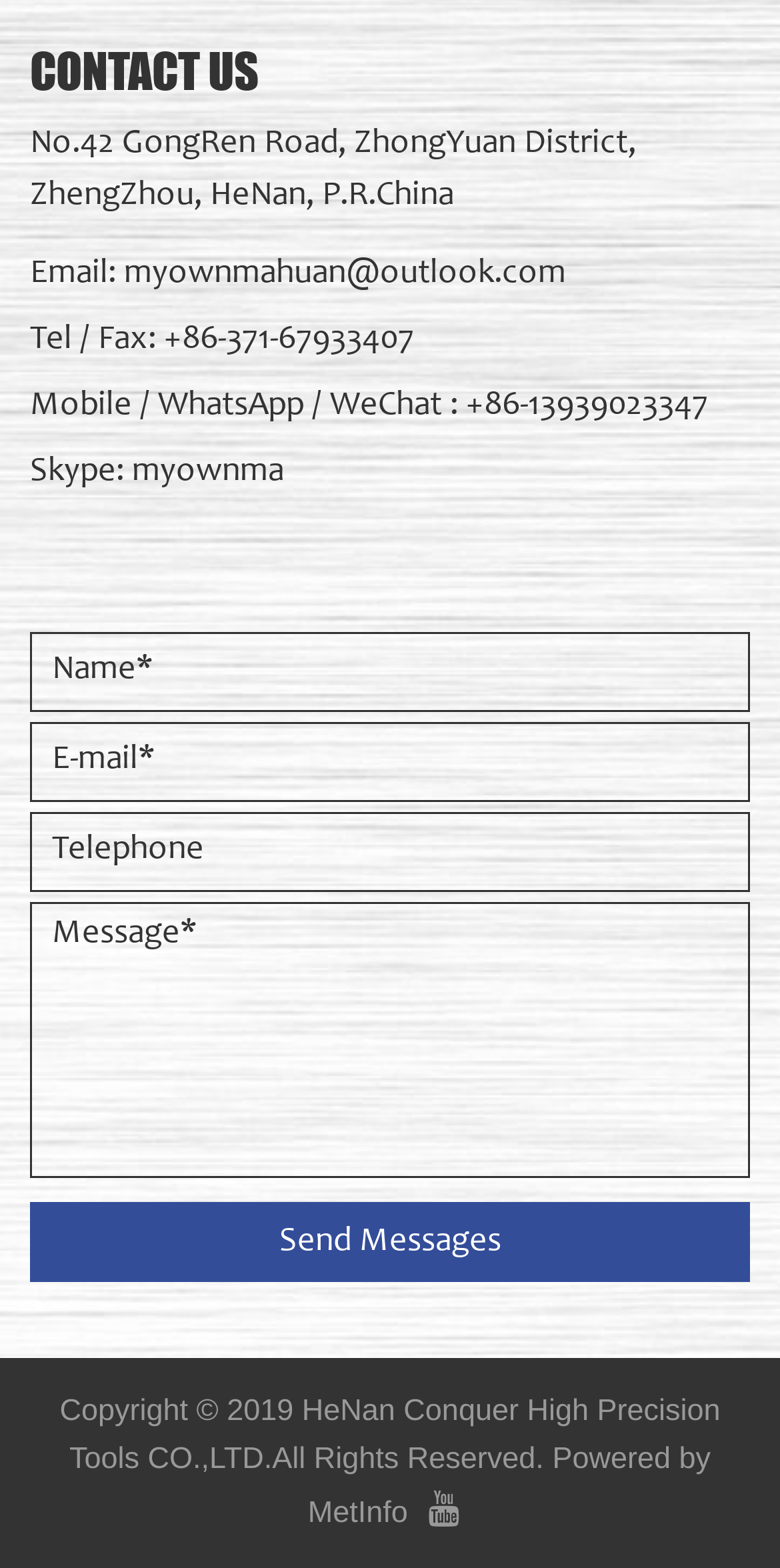Specify the bounding box coordinates of the area to click in order to execute this command: 'Email the company'. The coordinates should consist of four float numbers ranging from 0 to 1, and should be formatted as [left, top, right, bottom].

[0.038, 0.165, 0.726, 0.186]